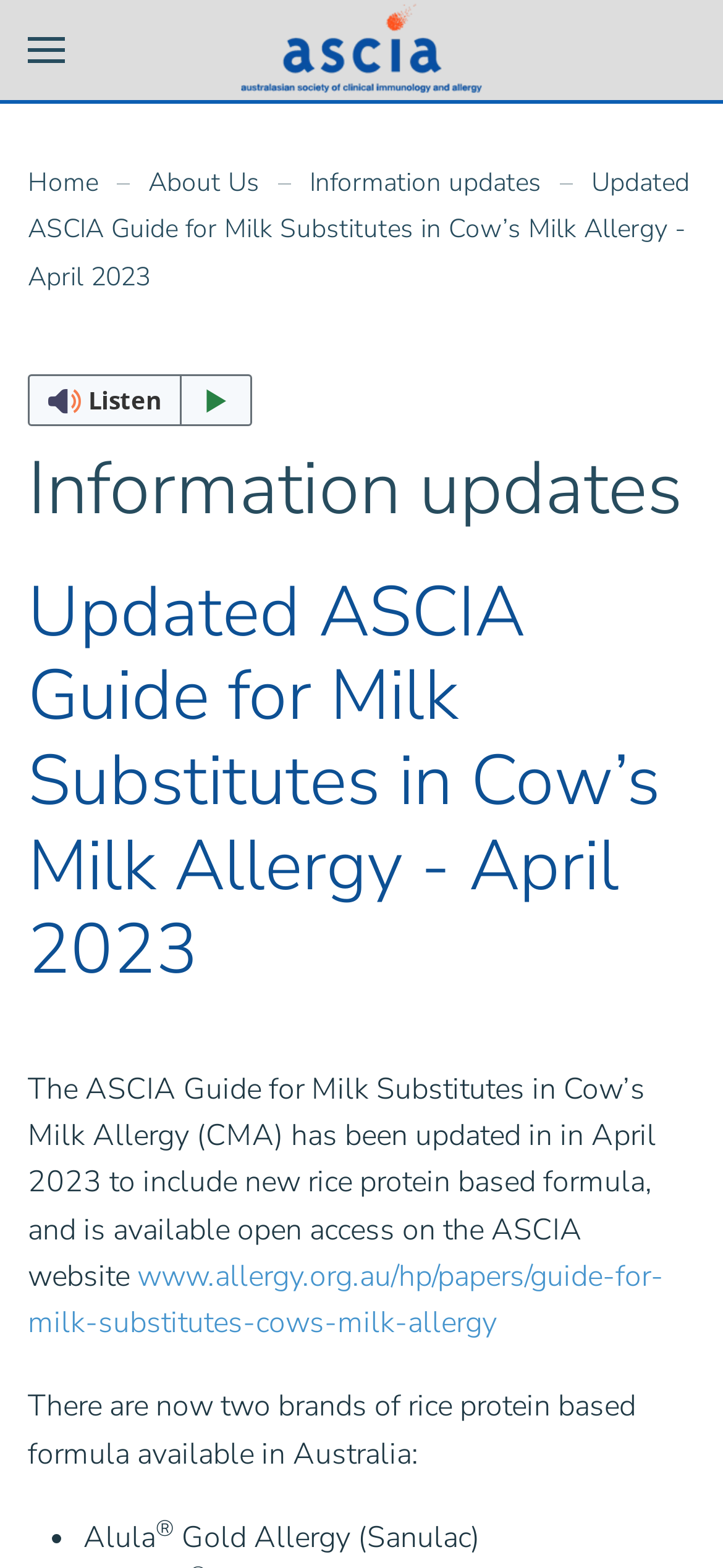Explain in detail what you observe on this webpage.

The webpage is about the Australasian Society of Clinical Immunology and Allergy (ASCIA) and specifically focuses on the updated guide for milk substitutes in cow's milk allergy. 

At the top left corner, there is a button to open the menu, accompanied by the ASCIA logo. Next to it, there is a navigation breadcrumb with links to the home page, about us, and information updates. 

Below the navigation breadcrumb, there is a heading that reads "Information updates" followed by a subheading that announces the updated ASCIA guide for milk substitutes in cow's milk allergy in April 2023. 

The main content of the page is a paragraph that explains the update, stating that the guide is now available on the ASCIA website and includes new rice protein-based formula. There is a link to access the guide. 

Following the paragraph, there is a list with two items, Alula and Gold Allergy (Sanulac), which are the two brands of rice protein-based formula available in Australia.